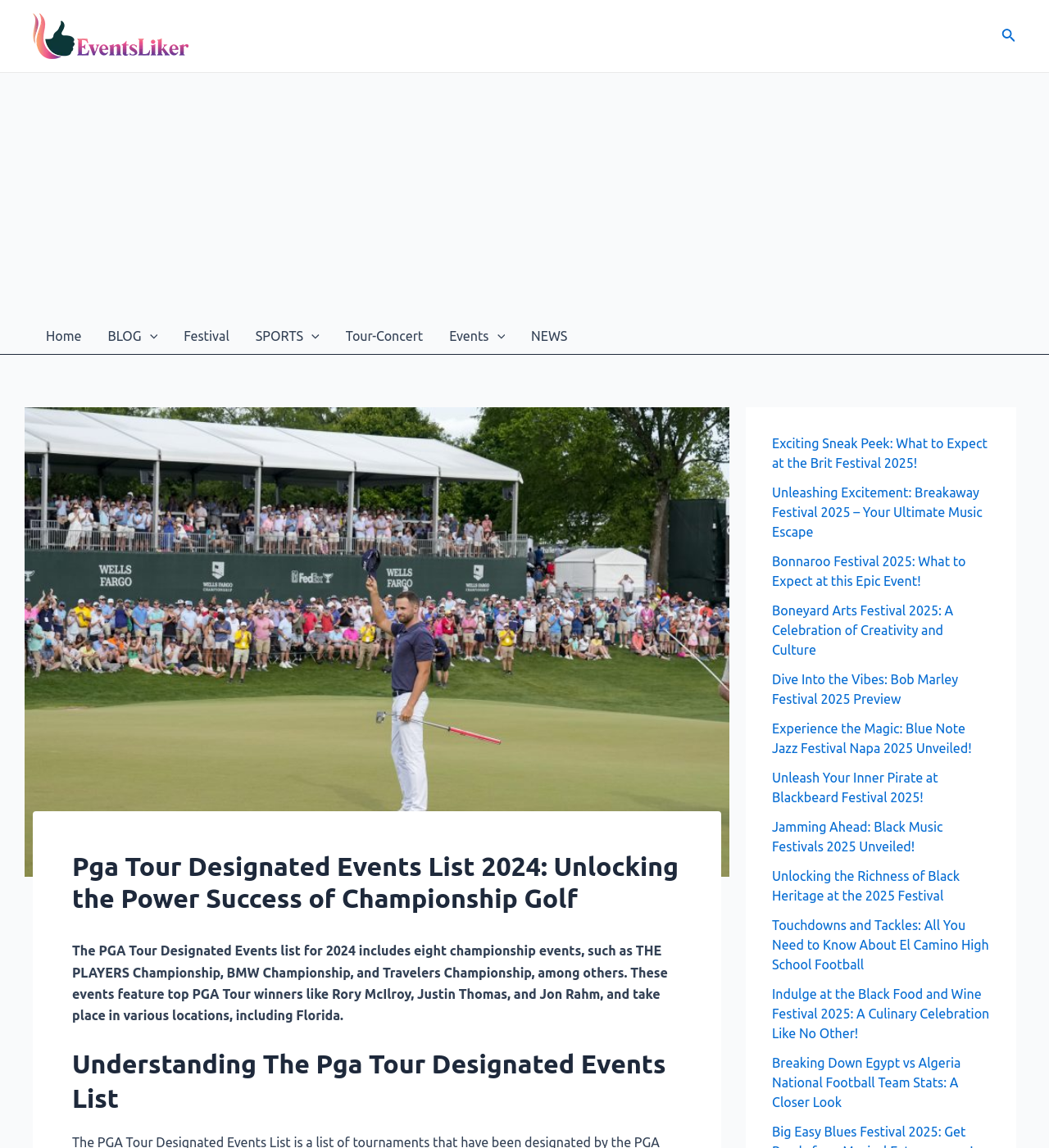Convey a detailed summary of the webpage, mentioning all key elements.

The webpage is about the PGA Tour Designated Events List for 2024, featuring eight championship events. At the top left corner, there is a link to "EventsLiker" accompanied by an image. On the top right corner, there is a search icon link. Below the top section, there is an advertisement iframe that spans almost the entire width of the page.

The site navigation menu is located on the left side of the page, with links to "Home", "BLOG", "Festival", "SPORTS", "Tour-Concert", "Events", and "NEWS". Each of these links has a corresponding menu toggle icon.

The main content of the page is divided into two sections. The top section features an image with a header that reads "Pga Tour Designated Events List 2024: Unlocking the Power Success of Championship Golf". Below the header, there is a paragraph of text that describes the PGA Tour Designated Events list for 2024, including the events and participating golfers.

The second section of the main content features a series of links to various festival and event previews, including the Brit Festival 2025, Breakaway Festival 2025, Bonnaroo Festival 2025, and others. These links are arranged in a vertical list and take up most of the right side of the page.